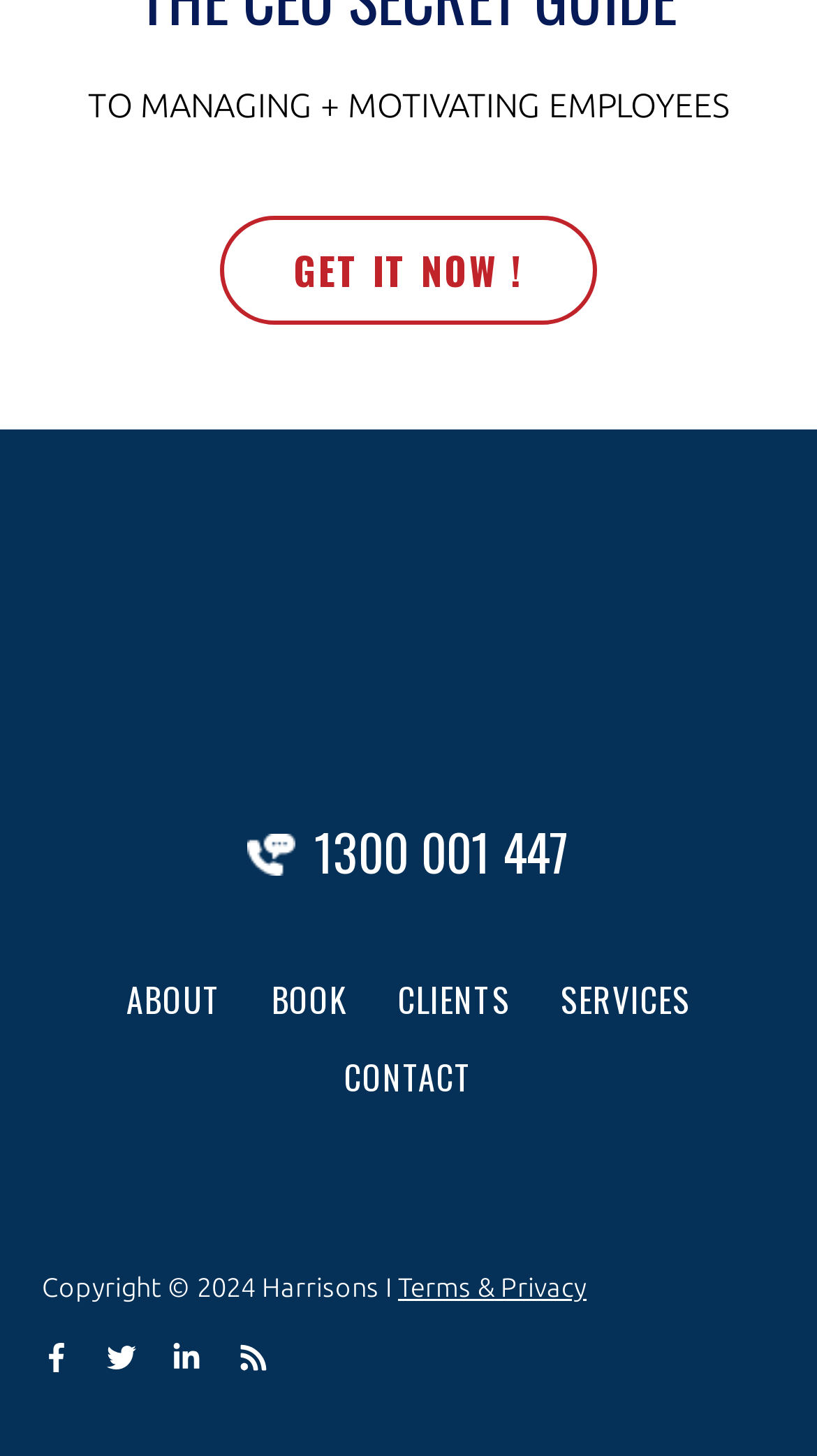Find the bounding box coordinates for the HTML element described in this sentence: "Get it Now !". Provide the coordinates as four float numbers between 0 and 1, in the format [left, top, right, bottom].

[0.269, 0.149, 0.731, 0.223]